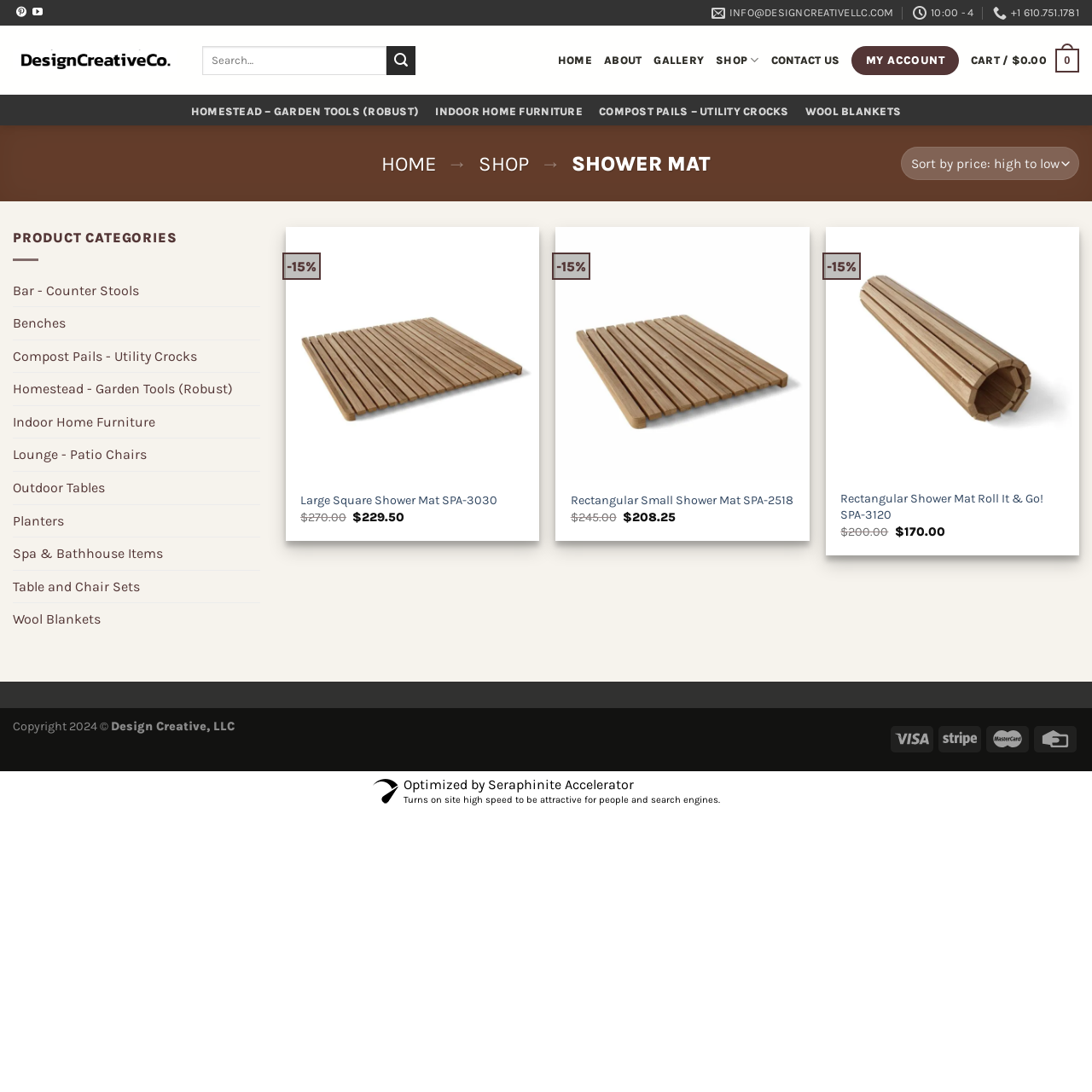Observe the image and answer the following question in detail: What is the company name?

The company name can be found in the top left corner of the webpage, where it is written as 'Shower Mat | Design Creative LLC'. It is also mentioned in the link 'Design Creative LLC' with a bounding box coordinate of [0.012, 0.034, 0.162, 0.076].